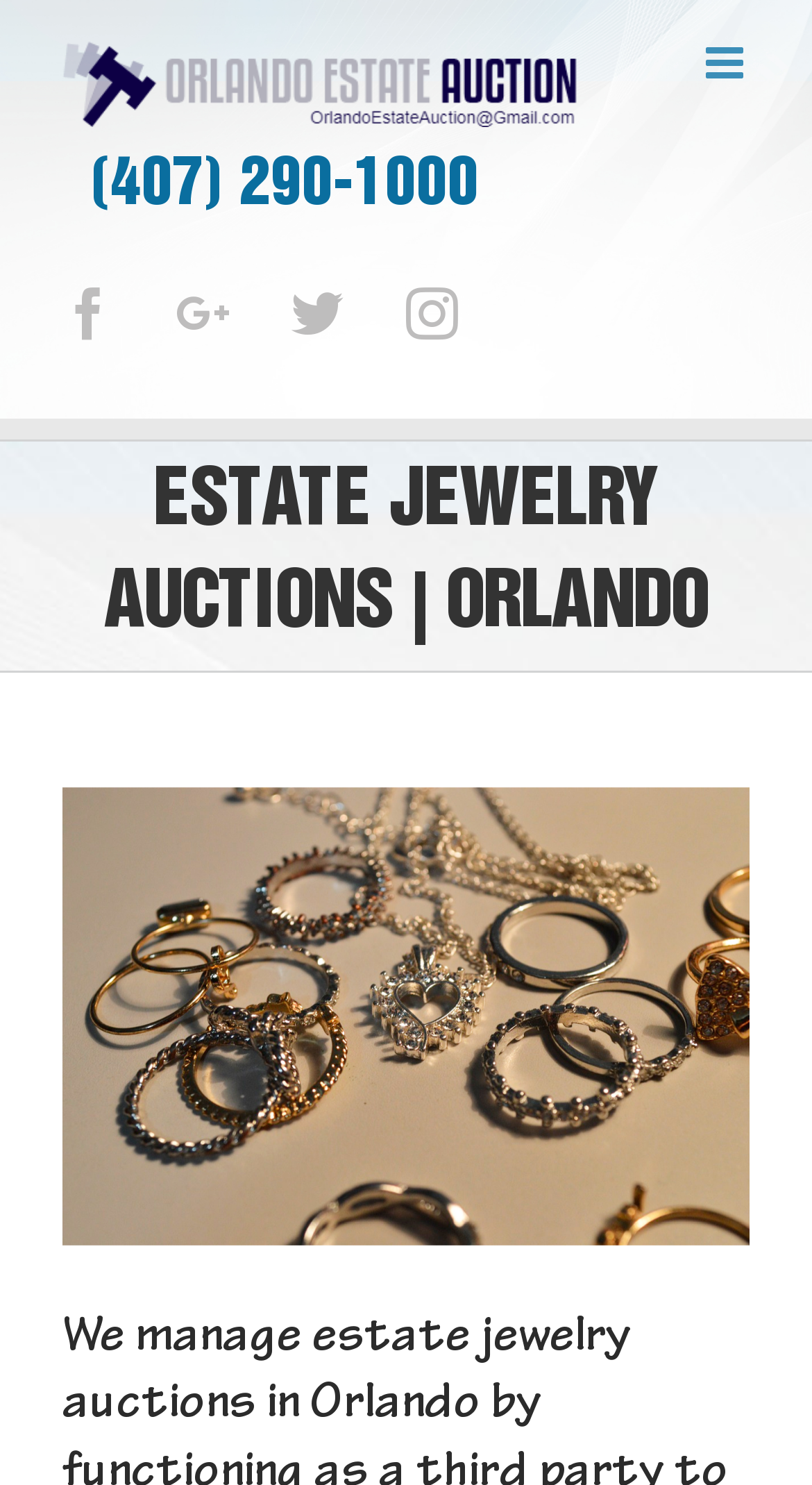Detail the various sections and features of the webpage.

The webpage is about Orlando Estate Auction, a service that handles estate jewelry auctions. At the top left of the page, there is a logo of Orlando Estate Auction, accompanied by a phone number, (407) 290-1000, which is also a clickable link. Below the logo, there are four social media links, namely Facebook, Google+, Twitter, and Instagram, aligned horizontally. 

On the top right, there is a link to toggle the mobile menu. The main heading, "ESTATE JEWELRY AUCTIONS | ORLANDO", is prominently displayed below the logo and phone number. Underneath the main heading, there is a large link that spans the entire width of the page, suggesting a call-to-action or a main navigation element.